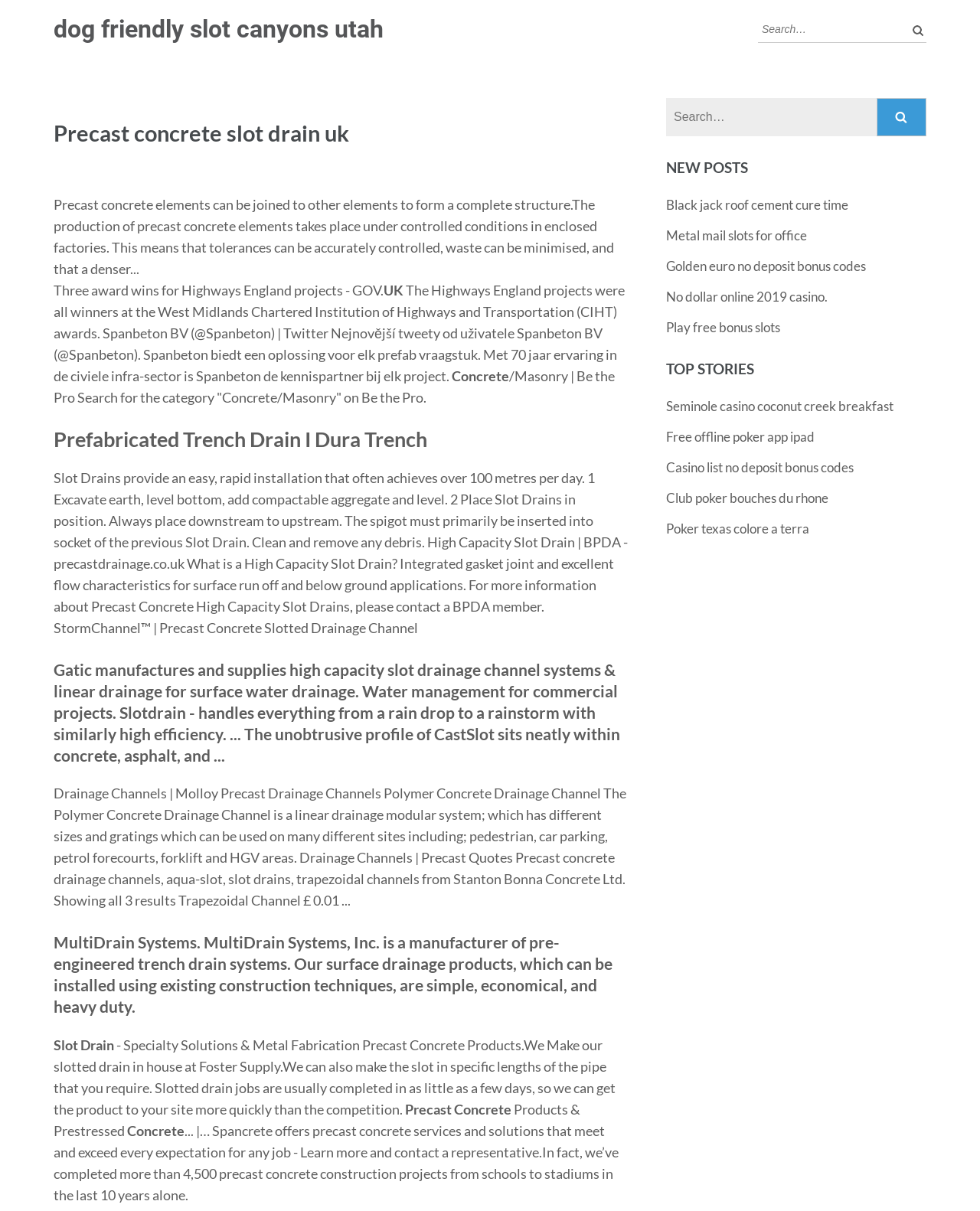Identify the bounding box coordinates of the region I need to click to complete this instruction: "Read more about 'Precast concrete slot drain uk'".

[0.055, 0.1, 0.641, 0.12]